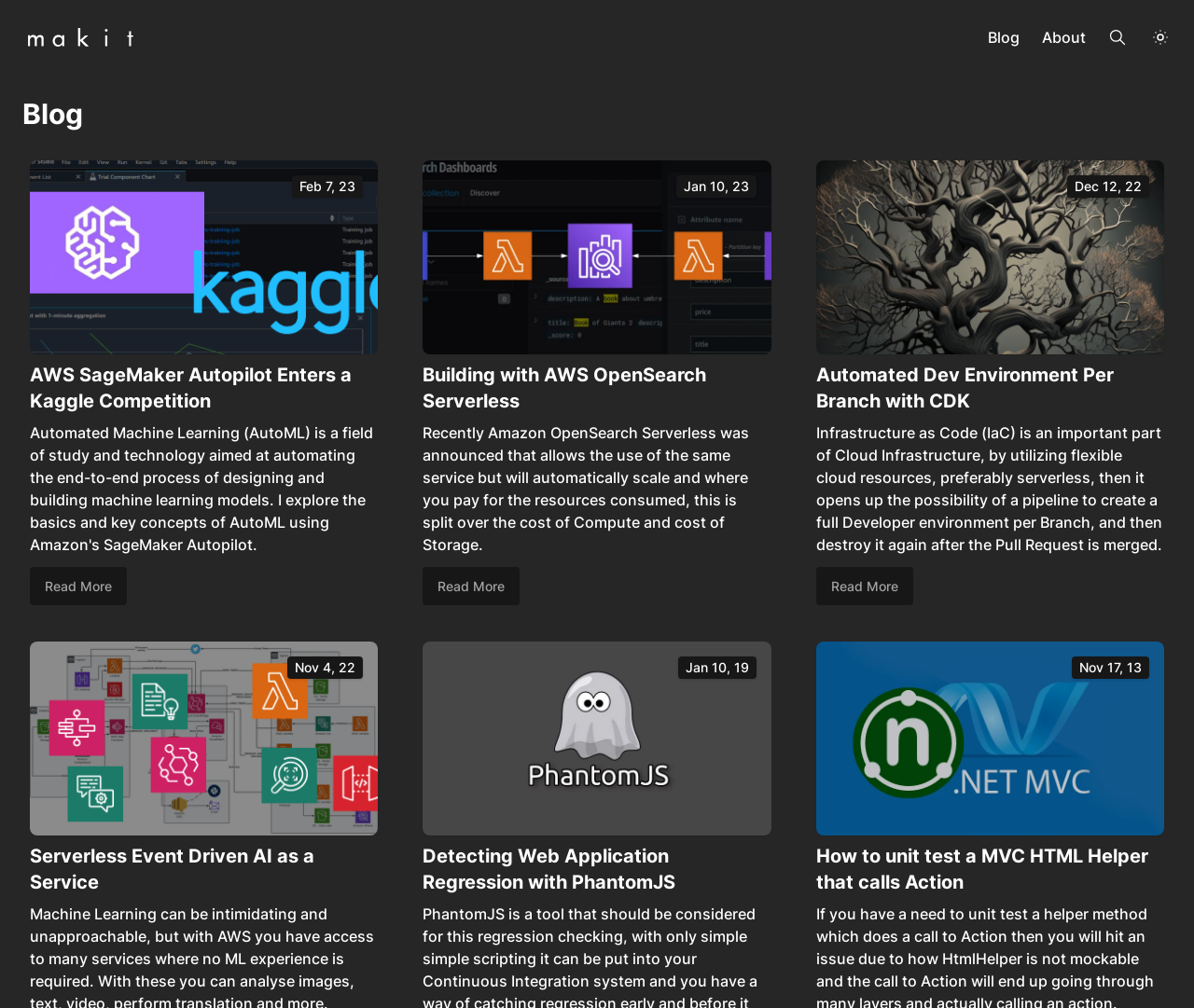Please specify the bounding box coordinates for the clickable region that will help you carry out the instruction: "Read more about AWS SageMaker Autopilot Enters a Kaggle Competition".

[0.025, 0.562, 0.106, 0.6]